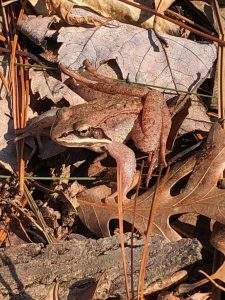Provide a single word or phrase answer to the question: 
What is the season depicted in the image?

early spring